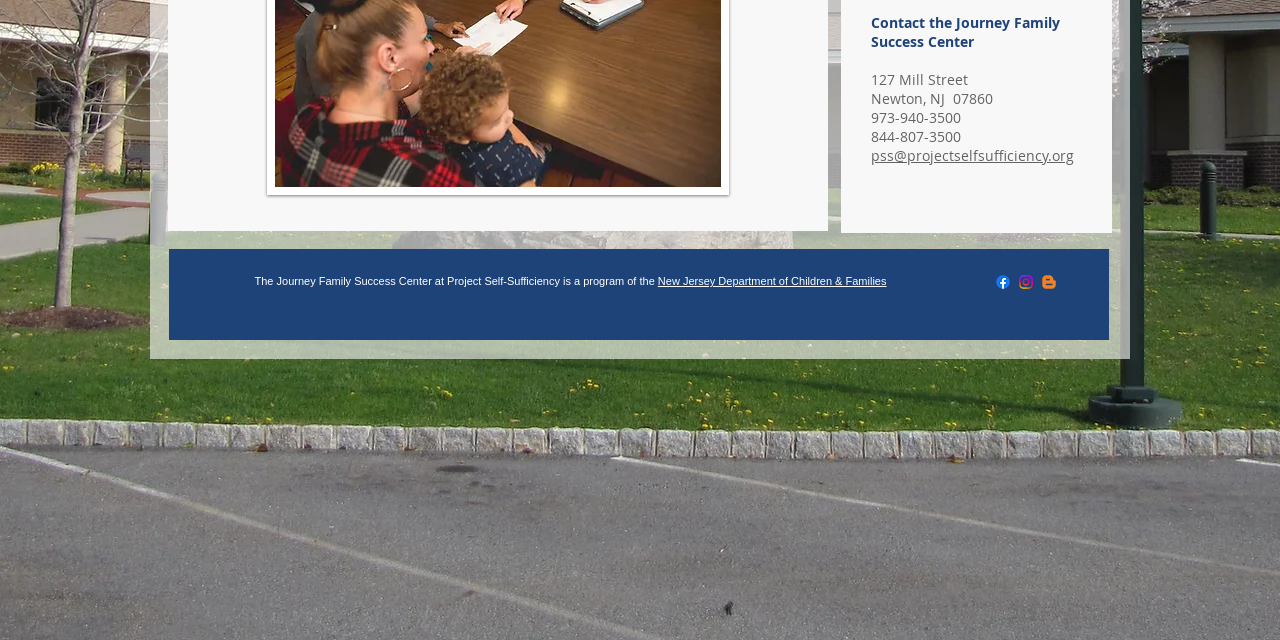From the element description pss@projectselfsufficiency.org, predict the bounding box coordinates of the UI element. The coordinates must be specified in the format (top-left x, top-left y, bottom-right x, bottom-right y) and should be within the 0 to 1 range.

[0.68, 0.228, 0.839, 0.258]